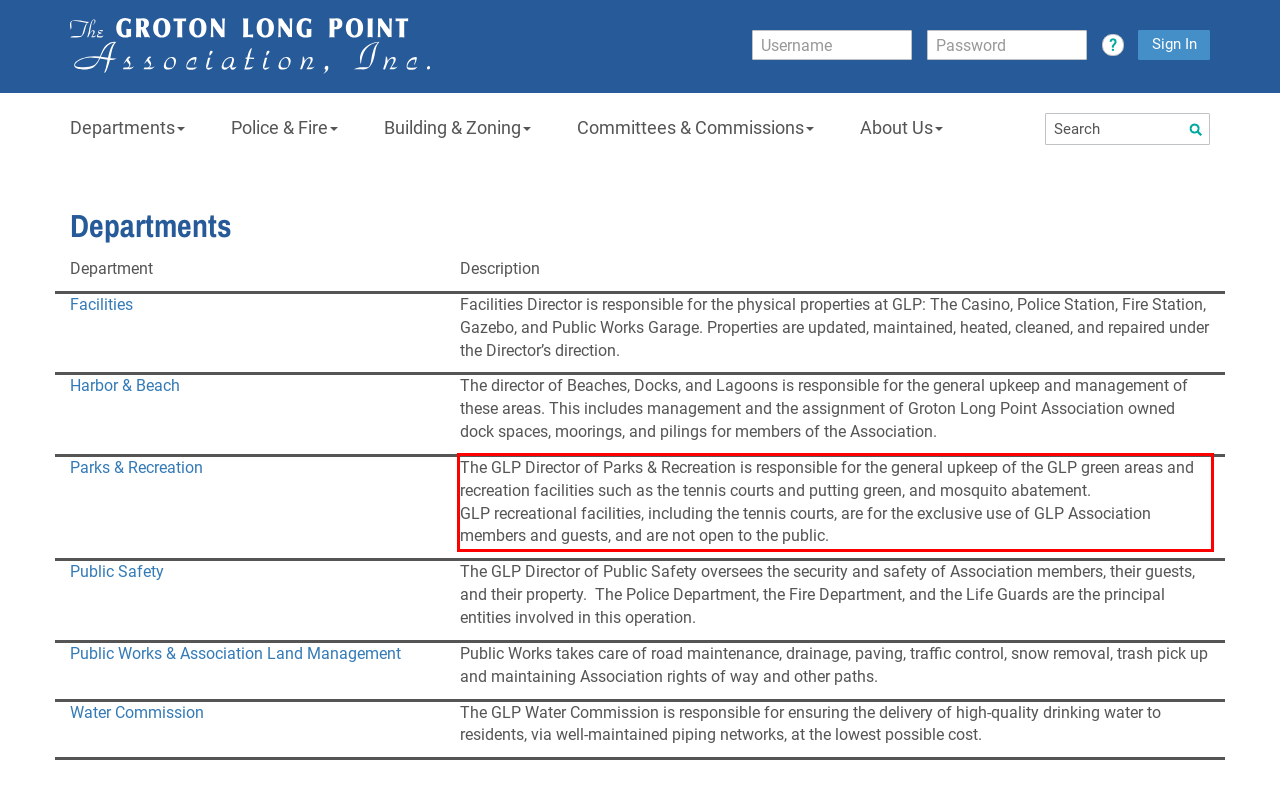You are provided with a screenshot of a webpage featuring a red rectangle bounding box. Extract the text content within this red bounding box using OCR.

The GLP Director of Parks & Recreation is responsible for the general upkeep of the GLP green areas and recreation facilities such as the tennis courts and putting green, and mosquito abatement. GLP recreational facilities, including the tennis courts, are for the exclusive use of GLP Association members and guests, and are not open to the public.